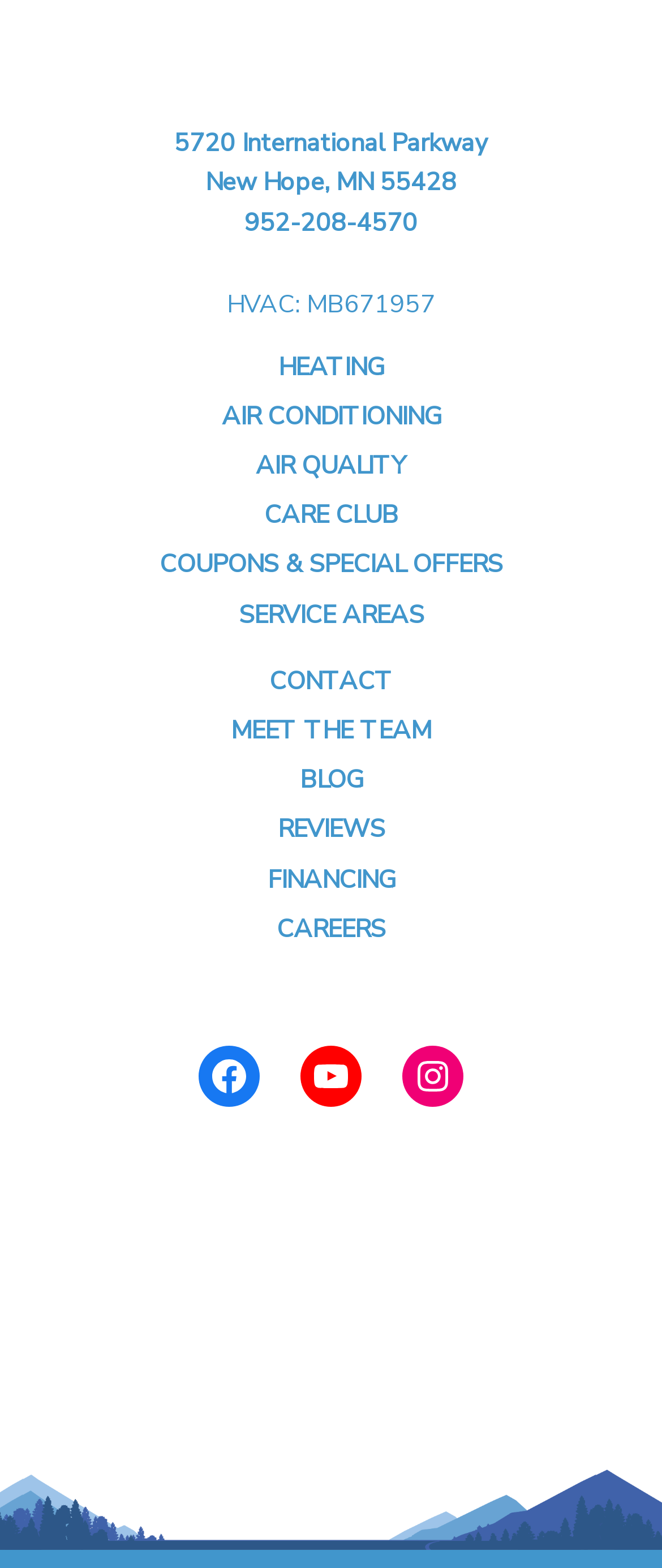Locate the bounding box coordinates of the area you need to click to fulfill this instruction: 'click the phone number'. The coordinates must be in the form of four float numbers ranging from 0 to 1: [left, top, right, bottom].

[0.369, 0.131, 0.631, 0.152]